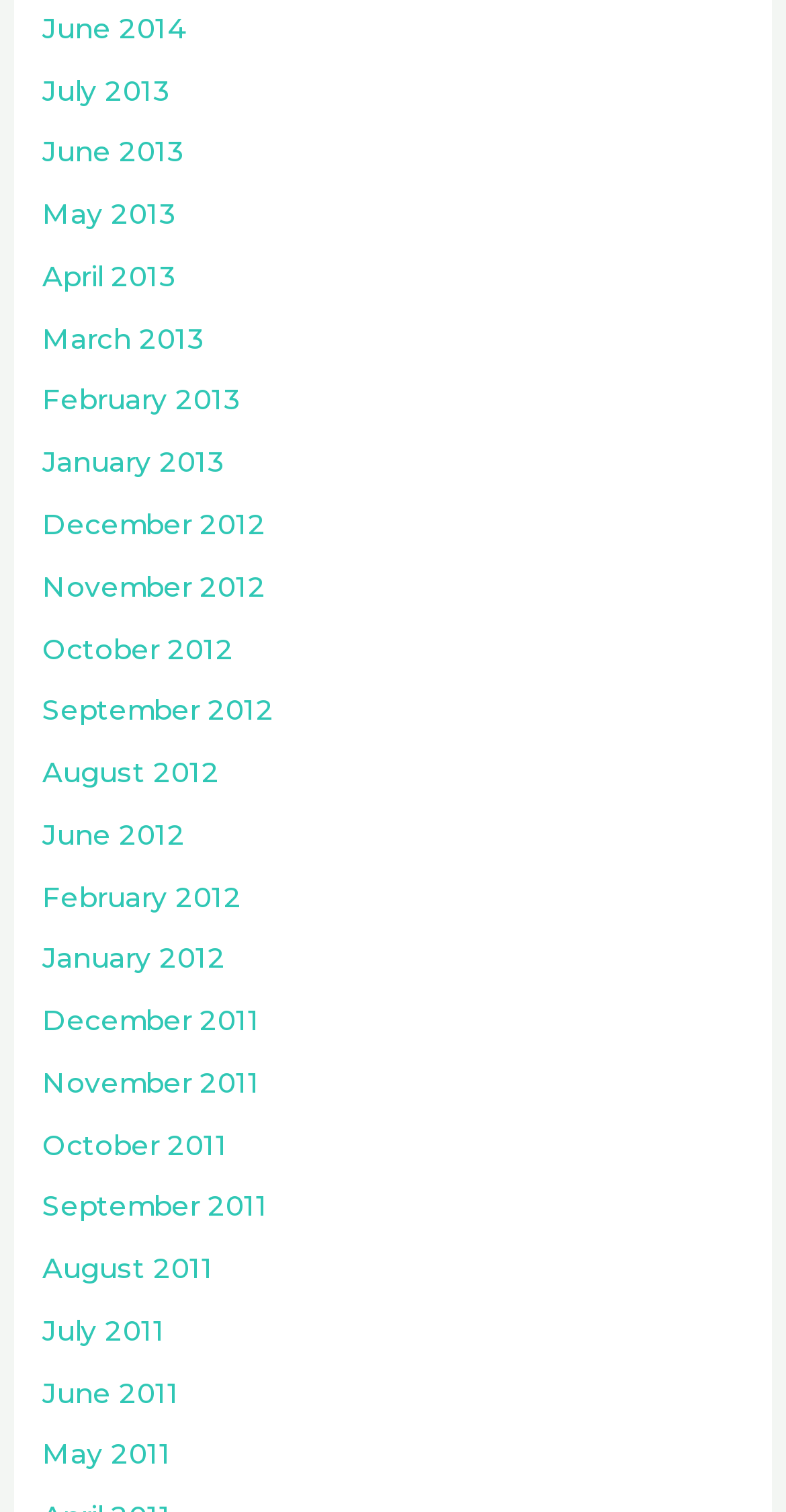By analyzing the image, answer the following question with a detailed response: What is the earliest month available?

By examining the list of links on the webpage, I found that the earliest month available is December 2011, which is located at the bottom of the list.